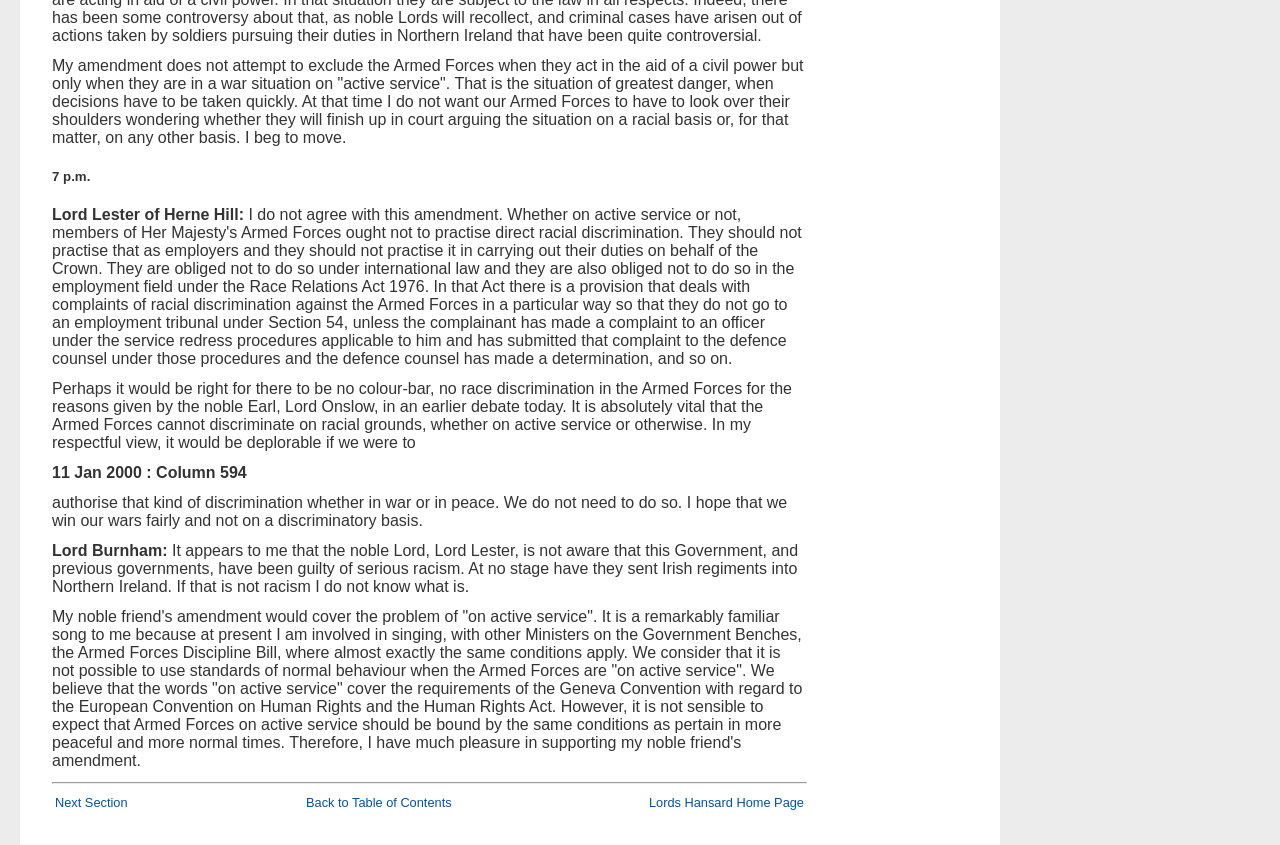Please respond to the question with a concise word or phrase:
What is the time mentioned in the heading?

7 p.m.